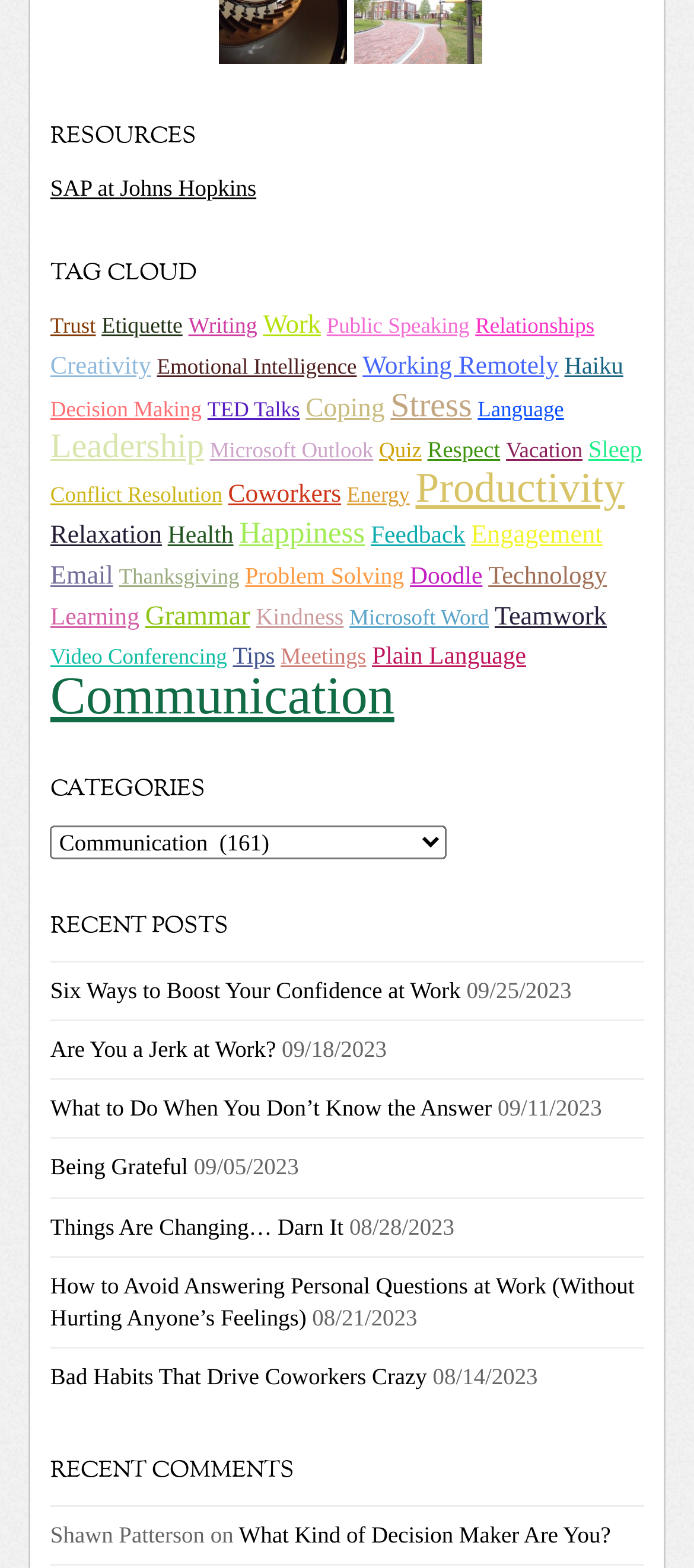Please predict the bounding box coordinates of the element's region where a click is necessary to complete the following instruction: "Search for something". The coordinates should be represented by four float numbers between 0 and 1, i.e., [left, top, right, bottom].

None